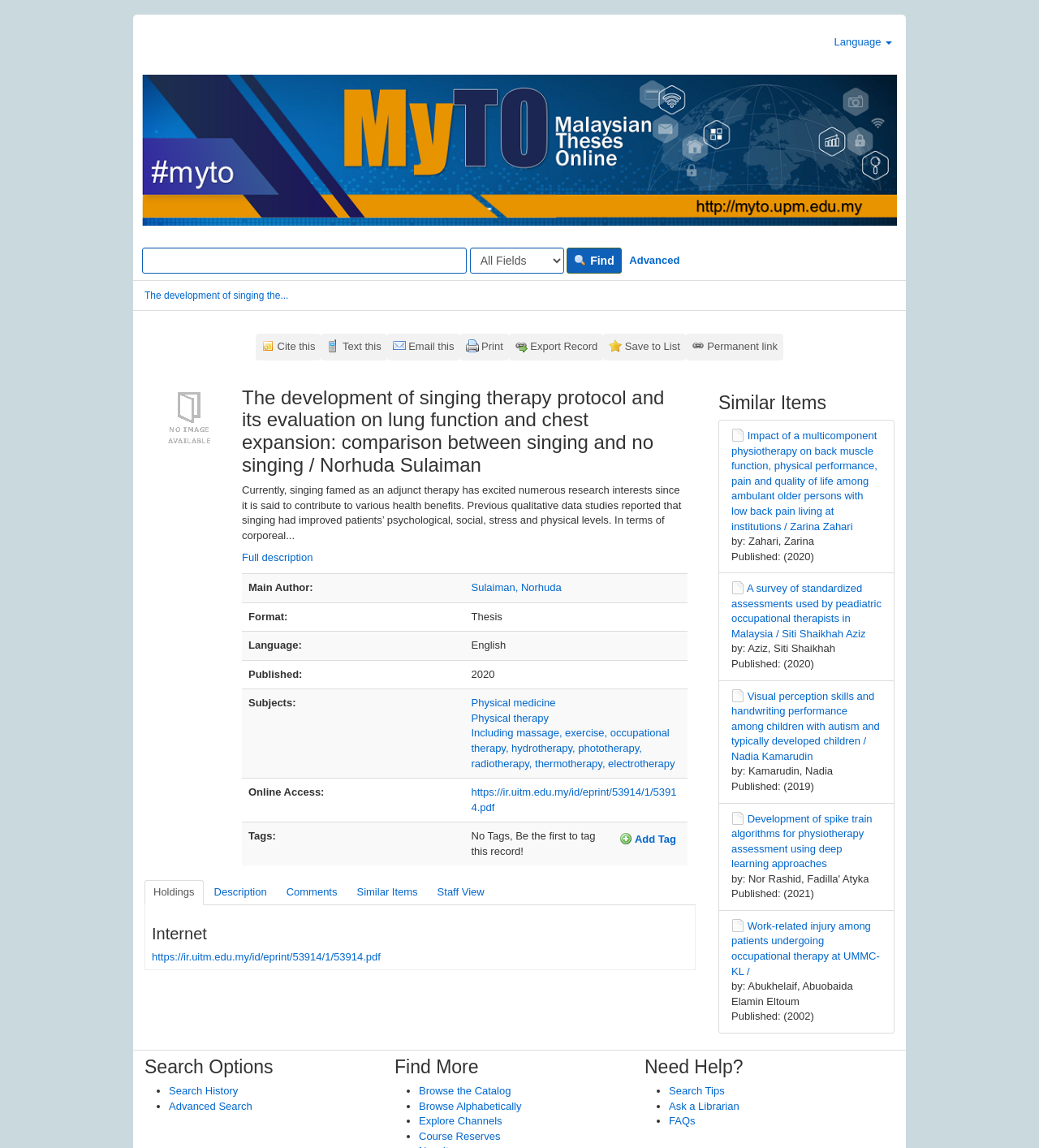Create an elaborate caption that covers all aspects of the webpage.

This webpage appears to be a research paper or thesis details page. At the top, there is a link to "Skip to content" and a language selection option. Below that, there is a search bar with a textbox, a combobox for search type, and a "Find" button. 

On the left side, there is a navigation menu with breadcrumbs, and on the right side, there is a list of tools including "Cite this", "Text this", "Email this", "Print", "Export Record", "Save to List", and "Permanent link".

The main content of the page is divided into sections. The first section displays the title of the research paper, "The development of singing therapy protocol and its evaluation on lung function and chest expansion: comparison between singing and no singing / Norhuda Sulaiman", along with an image. Below that, there is a brief description of the research paper, which discusses the benefits of singing as an adjunct therapy.

The next section is a table displaying bibliographic details, including the main author, format, language, publication date, and subjects. There are also links to the full description and online access to the research paper.

Below the table, there are links to "Holdings", "Description", "Comments", "Similar Items", and "Staff View". 

Further down, there is a section with a heading "Internet" and a link to the research paper's online location. 

The final section displays similar items, which are other research papers or theses. Each item includes a title, author, publication date, and a brief description.